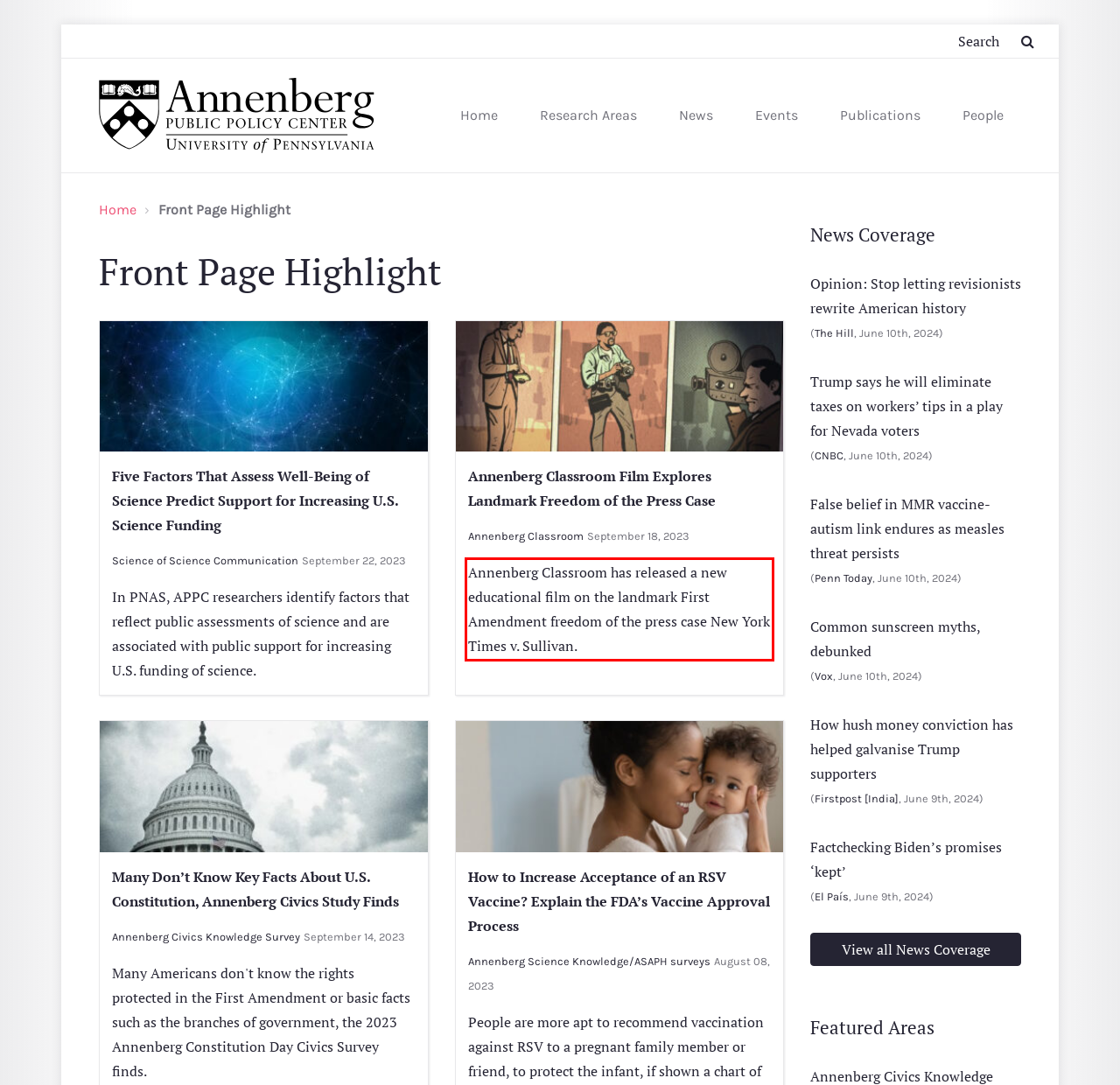Extract and provide the text found inside the red rectangle in the screenshot of the webpage.

Annenberg Classroom has released a new educational film on the landmark First Amendment freedom of the press case New York Times v. Sullivan.